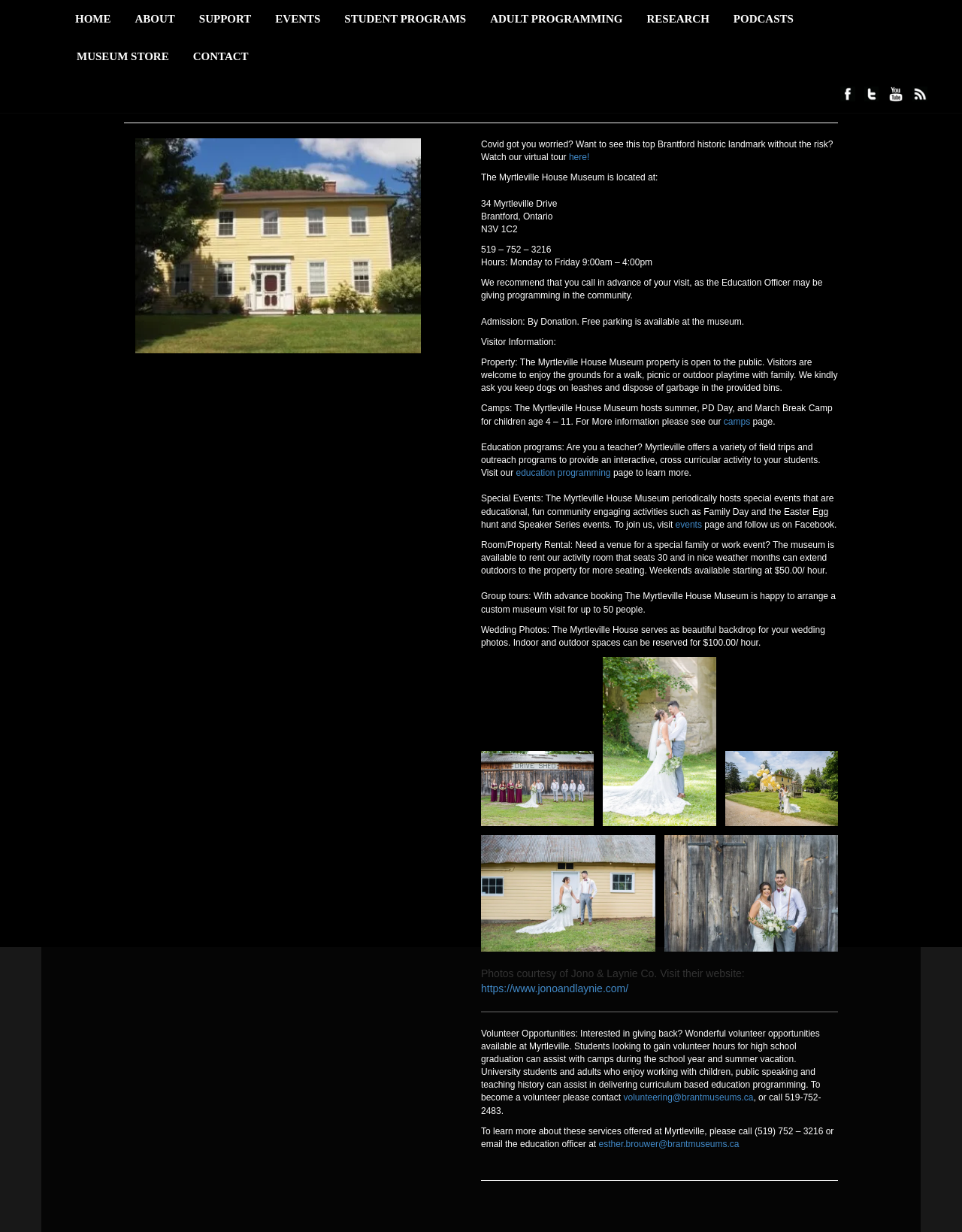What is the phone number of the museum?
Deliver a detailed and extensive answer to the question.

I found the answer by looking at the text under the main heading, which provides the contact information of the museum. The phone number is '519-752-3216'.